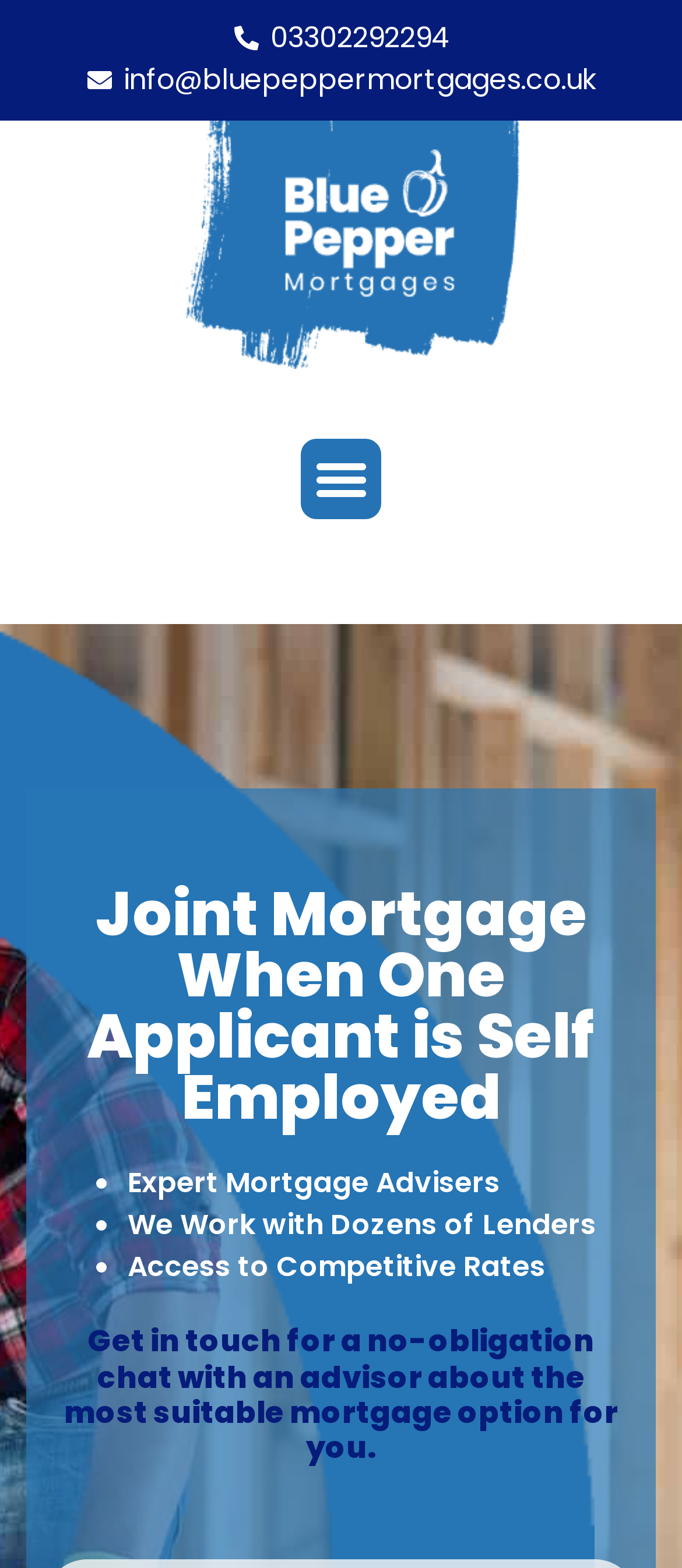What is the phone number to contact?
Please give a well-detailed answer to the question.

I found the phone number by looking at the static text element with the bounding box coordinates [0.397, 0.011, 0.661, 0.037], which contains the phone number '03302292294'.